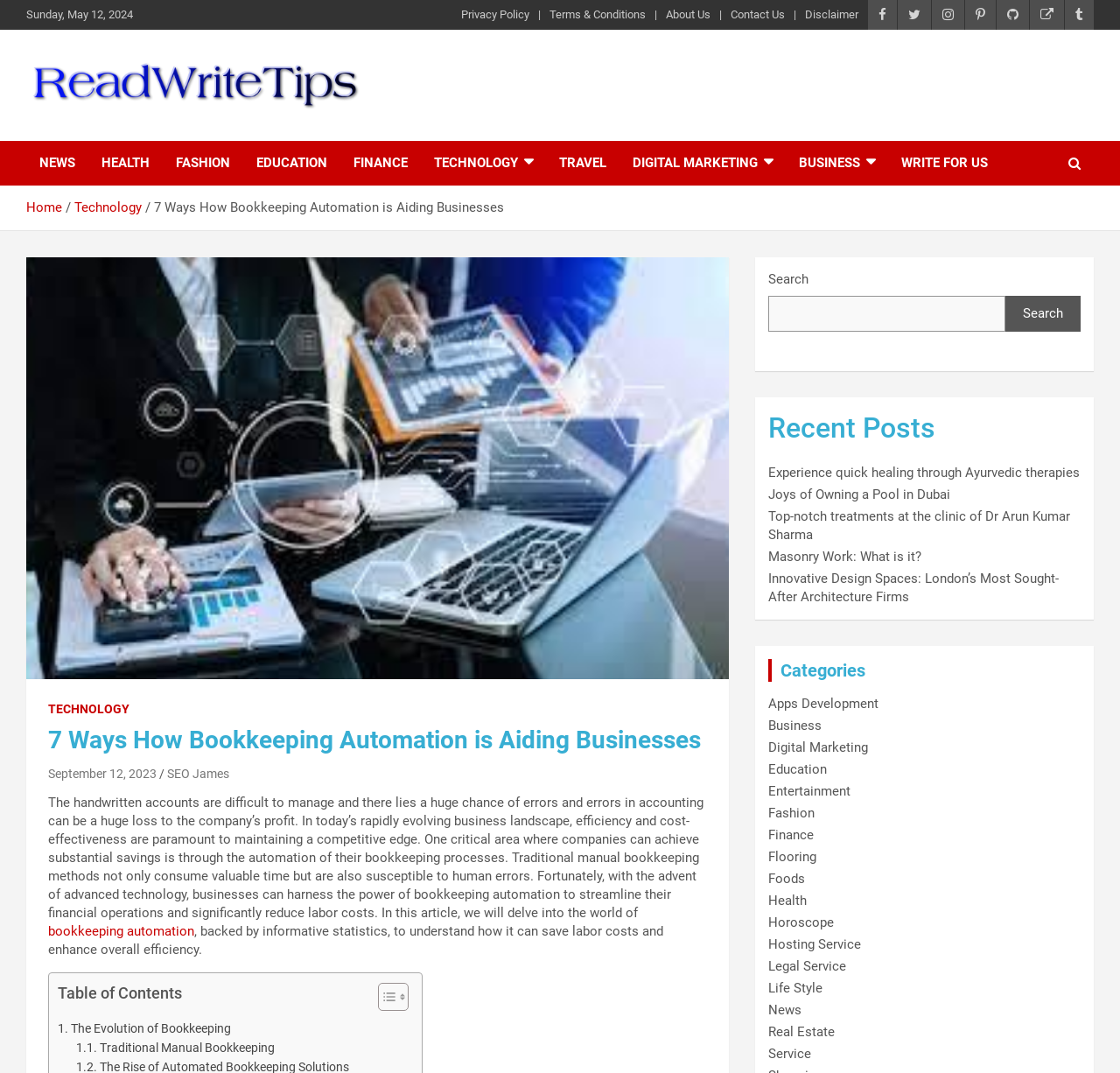Analyze the image and deliver a detailed answer to the question: What is the category of the article?

I determined the category of the article by looking at the breadcrumbs navigation, which shows 'Home' > 'Technology' > '7 Ways How Bookkeeping Automation is Aiding Businesses'. This indicates that the article belongs to the Technology category.